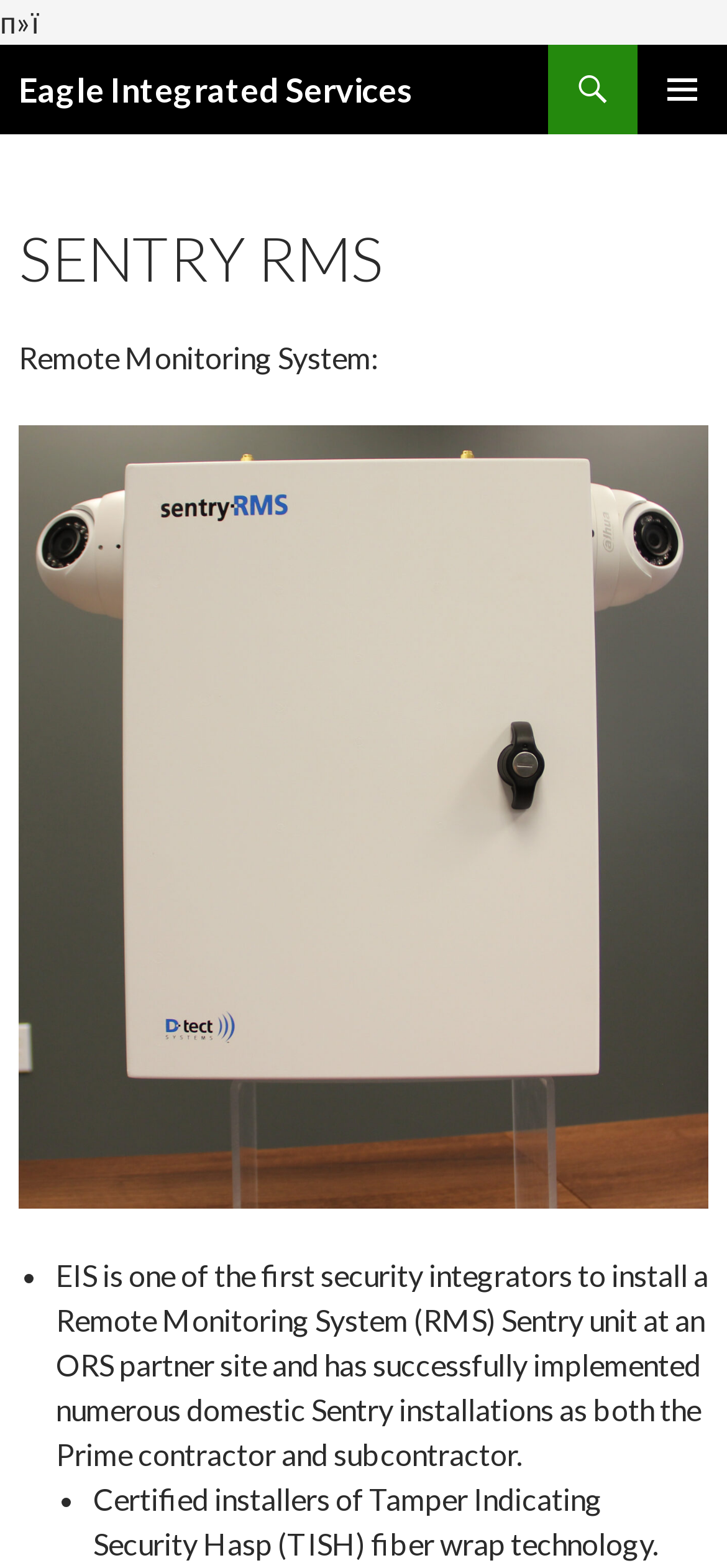What is the purpose of the Remote Monitoring System?
Examine the image and provide an in-depth answer to the question.

The webpage mentions the Remote Monitoring System (RMS) Sentry unit, but it does not explicitly state its purpose. However, it can be inferred that it is related to security integrators and installations based on the surrounding text.